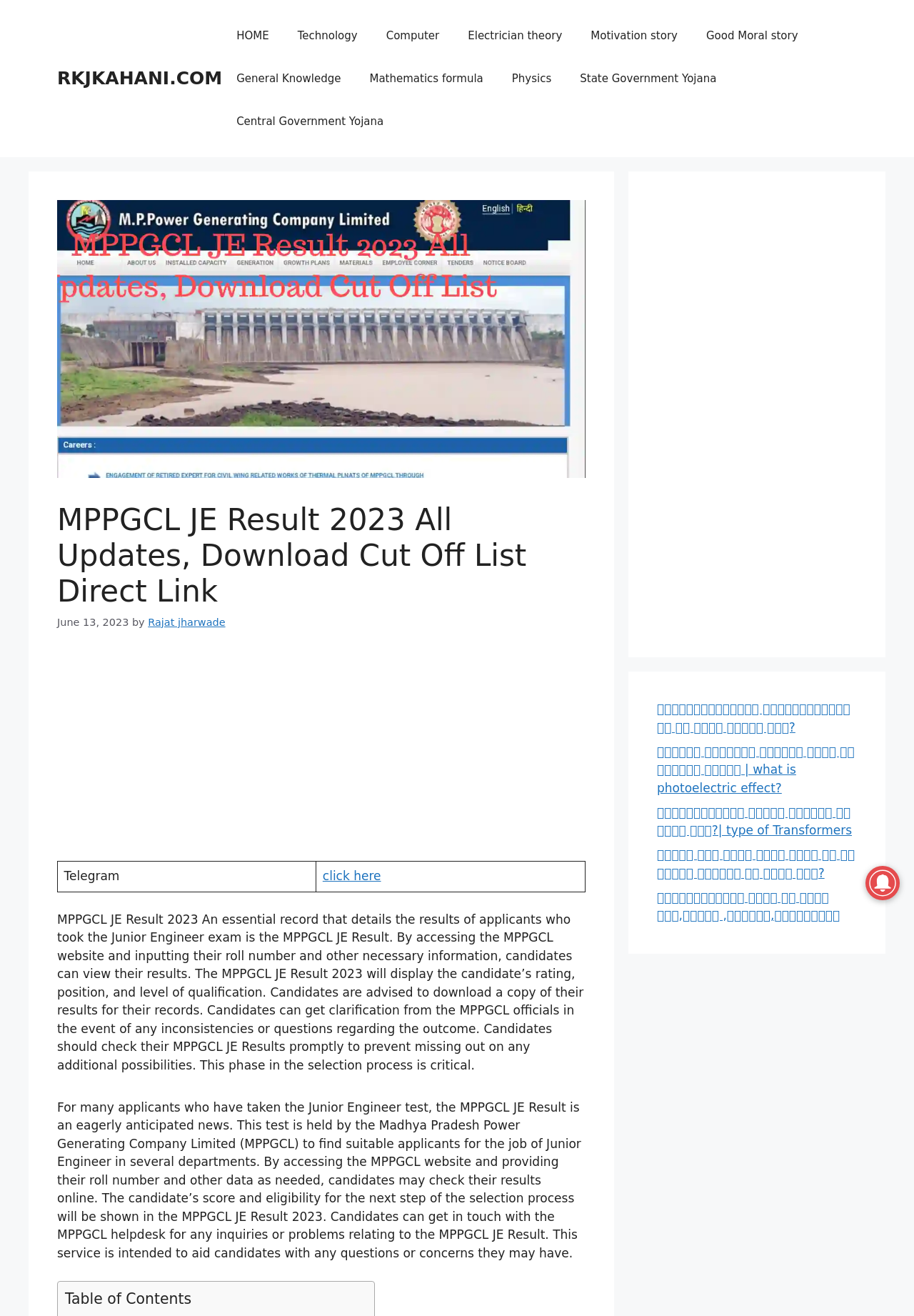Find and provide the bounding box coordinates for the UI element described here: "click here". The coordinates should be given as four float numbers between 0 and 1: [left, top, right, bottom].

[0.353, 0.66, 0.417, 0.671]